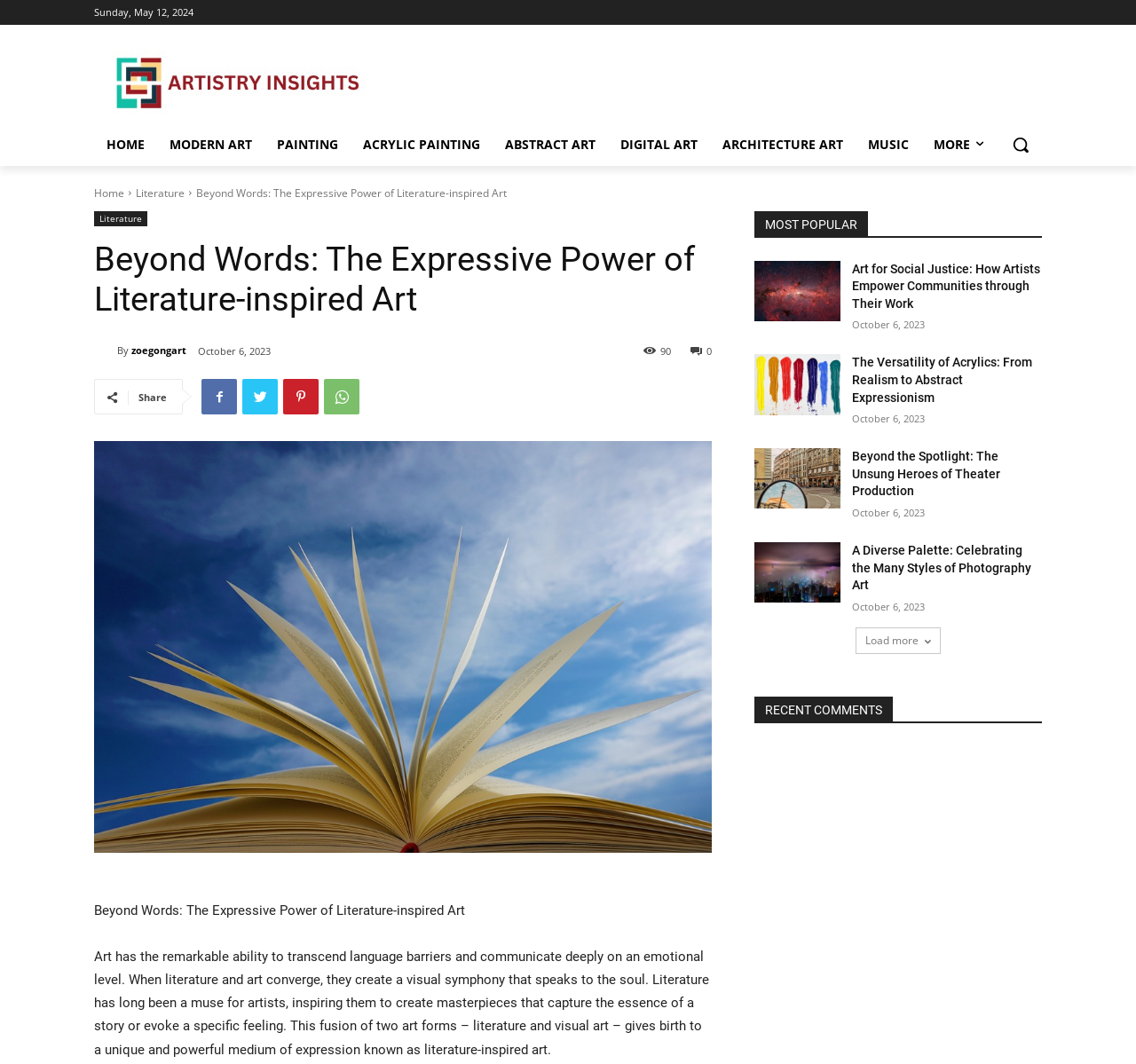Provide a thorough description of the webpage you see.

This webpage is about literature-inspired art, with a focus on the expressive power of art to transcend language barriers and communicate emotionally. At the top, there is a logo and a navigation menu with links to various categories, including Home, Modern Art, Painting, and more. Below the navigation menu, there is a heading that reads "Beyond Words: The Expressive Power of Literature-inspired Art" followed by a brief description of the concept.

On the left side, there is a section with links to social media platforms and a search button. Below this section, there is a list of popular articles, each with a heading, a brief description, and a timestamp. The articles are about various topics related to art, literature, and social justice.

On the right side, there is a section with a heading "MOST POPULAR" that lists several articles with links, headings, and timestamps. The articles are about different topics, including art for social justice, the versatility of acrylics, and the unsung heroes of theater production.

At the bottom of the page, there is a "Load more" button to load additional content. Overall, the webpage has a clean and organized layout, with clear headings and concise text that makes it easy to navigate and find relevant information.